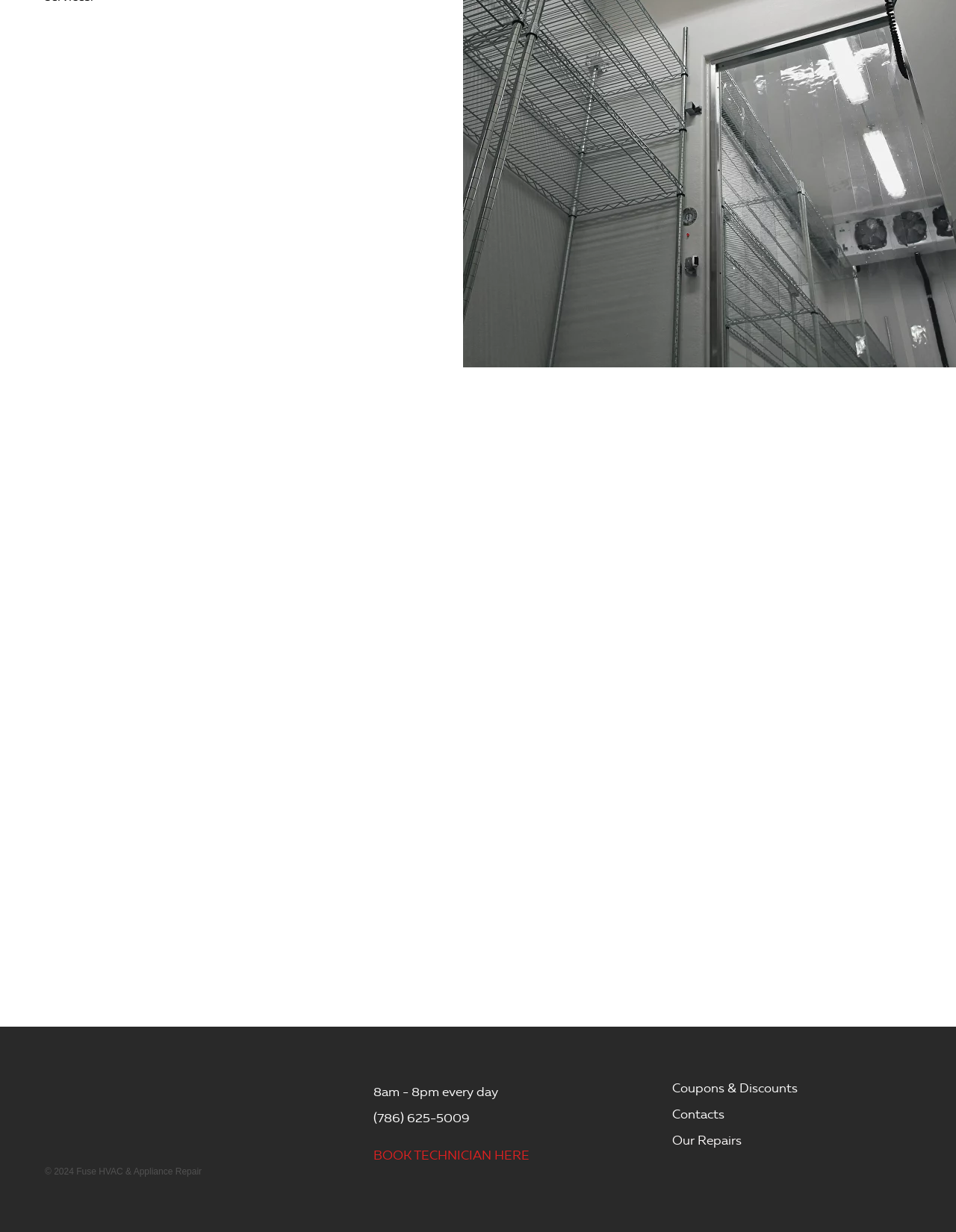How can I contact the company?
Based on the image, provide your answer in one word or phrase.

Call (786) 625-5009